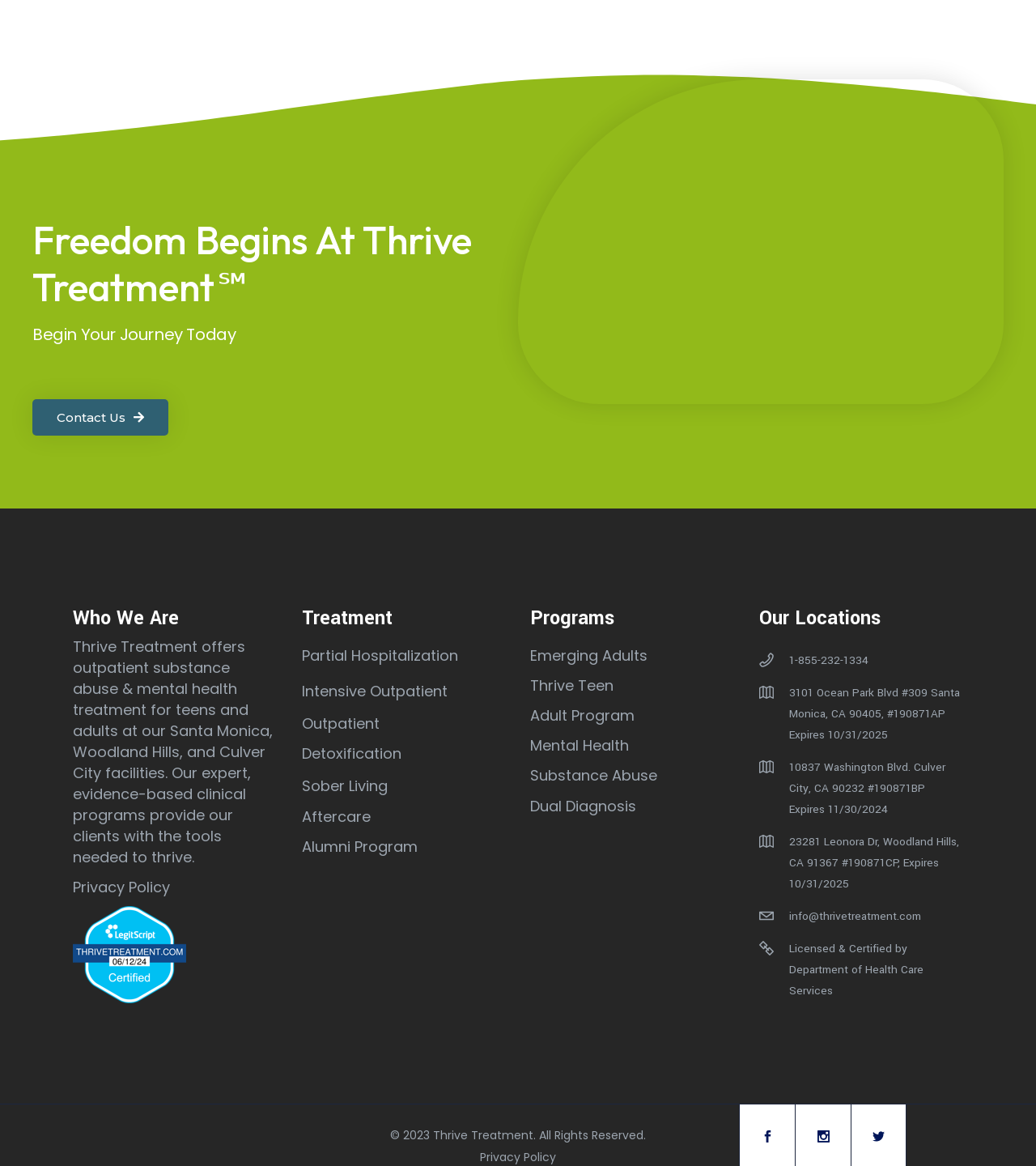Using the provided element description: "Comments RSS", determine the bounding box coordinates of the corresponding UI element in the screenshot.

None